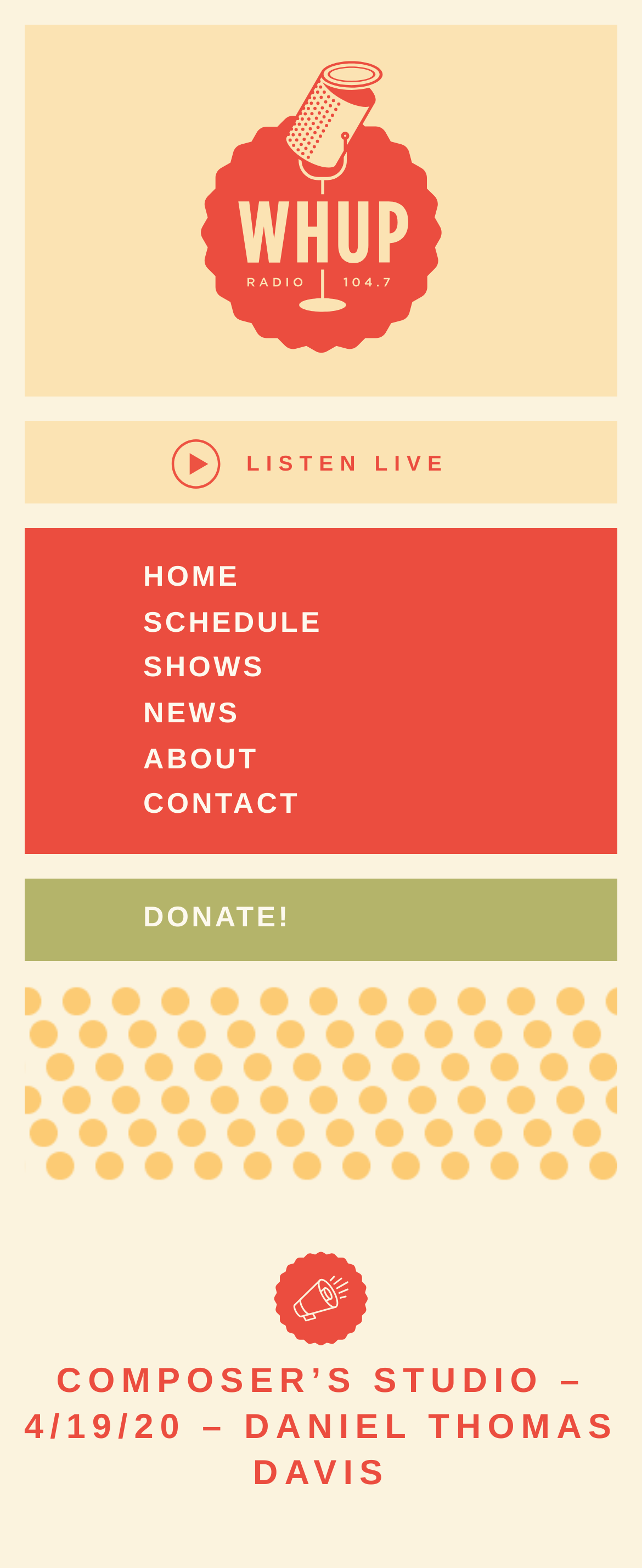Locate the bounding box coordinates of the clickable region necessary to complete the following instruction: "go to the home page". Provide the coordinates in the format of four float numbers between 0 and 1, i.e., [left, top, right, bottom].

[0.223, 0.357, 0.374, 0.378]